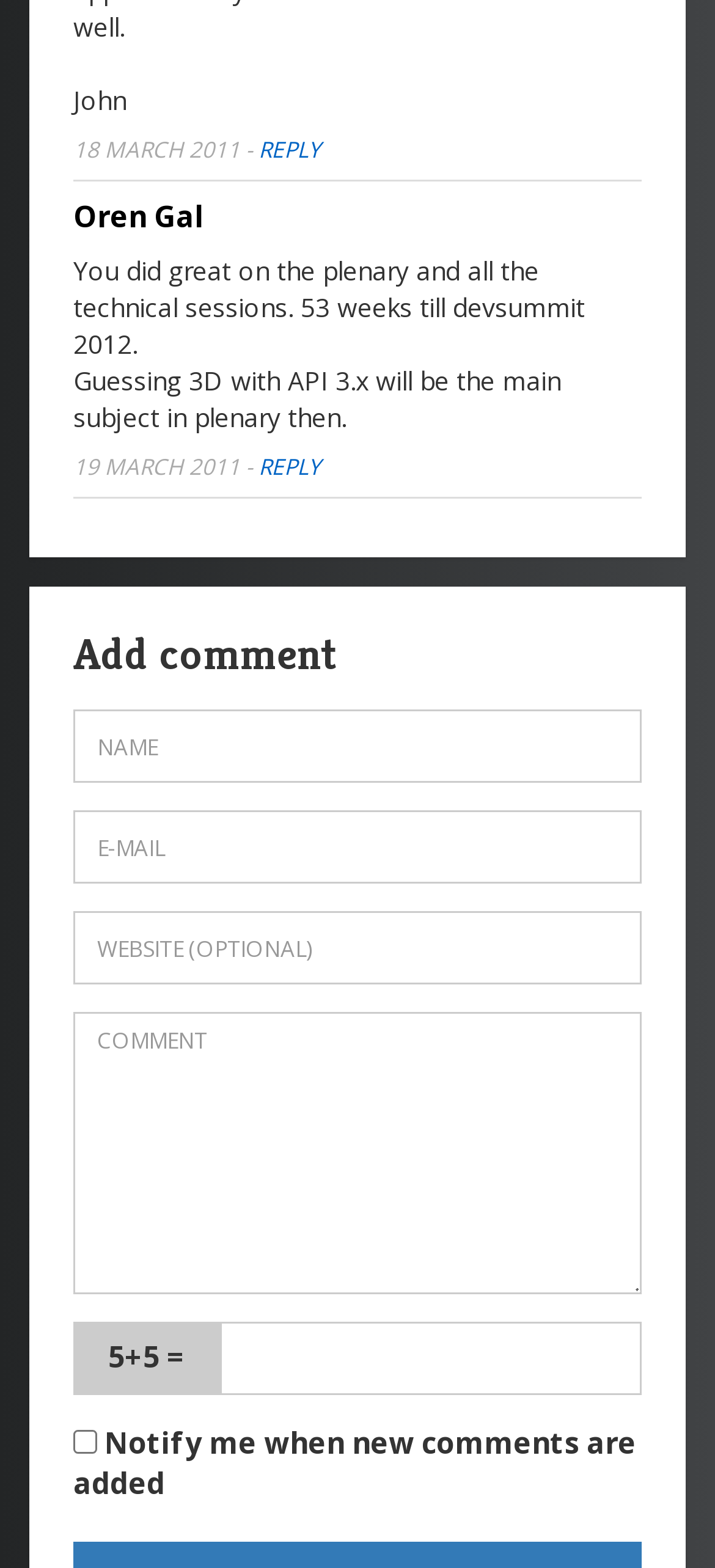Find and indicate the bounding box coordinates of the region you should select to follow the given instruction: "add a comment".

[0.103, 0.402, 0.897, 0.433]